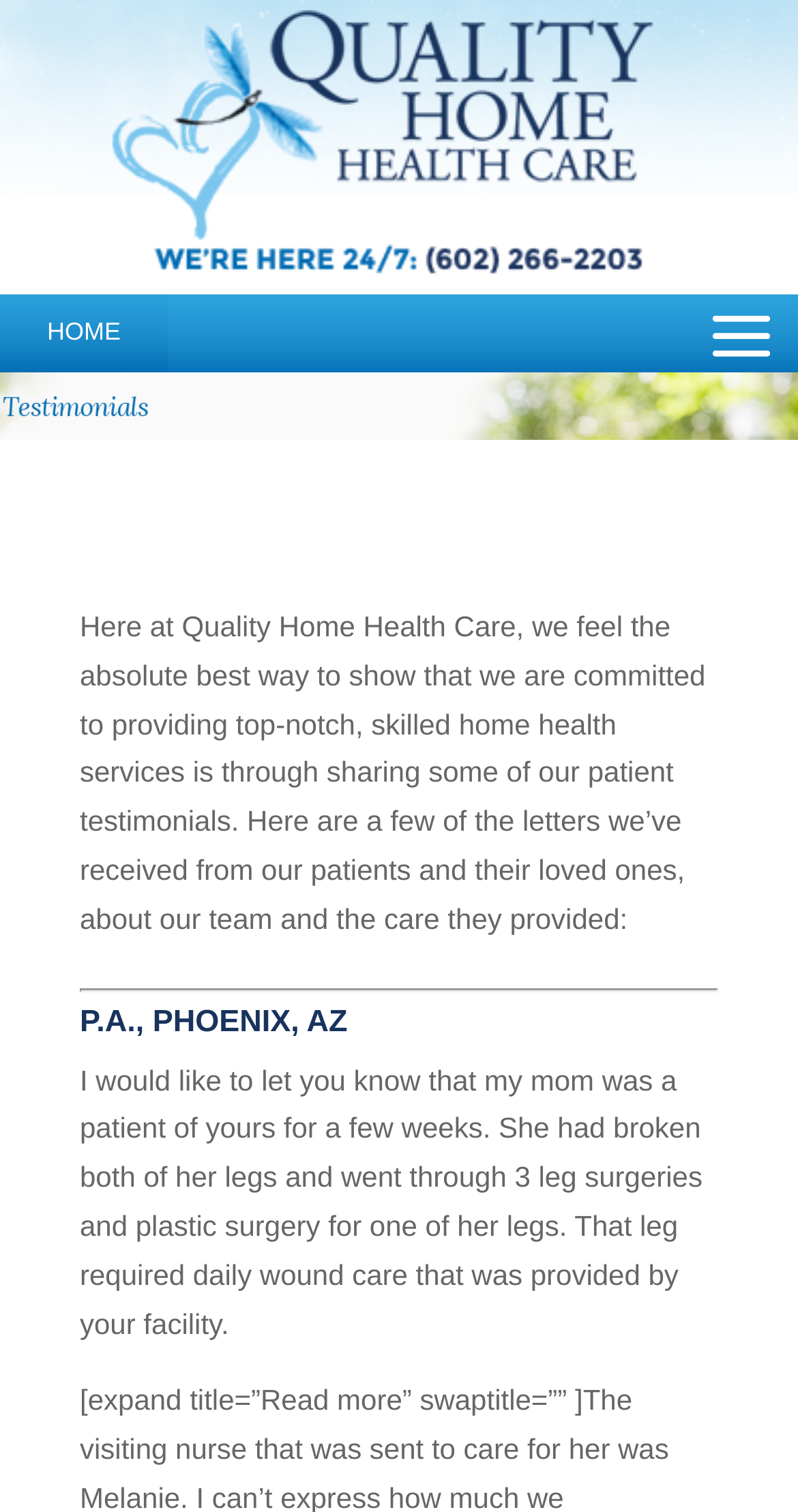Give a concise answer using one word or a phrase to the following question:
What was the patient's condition?

Broken legs